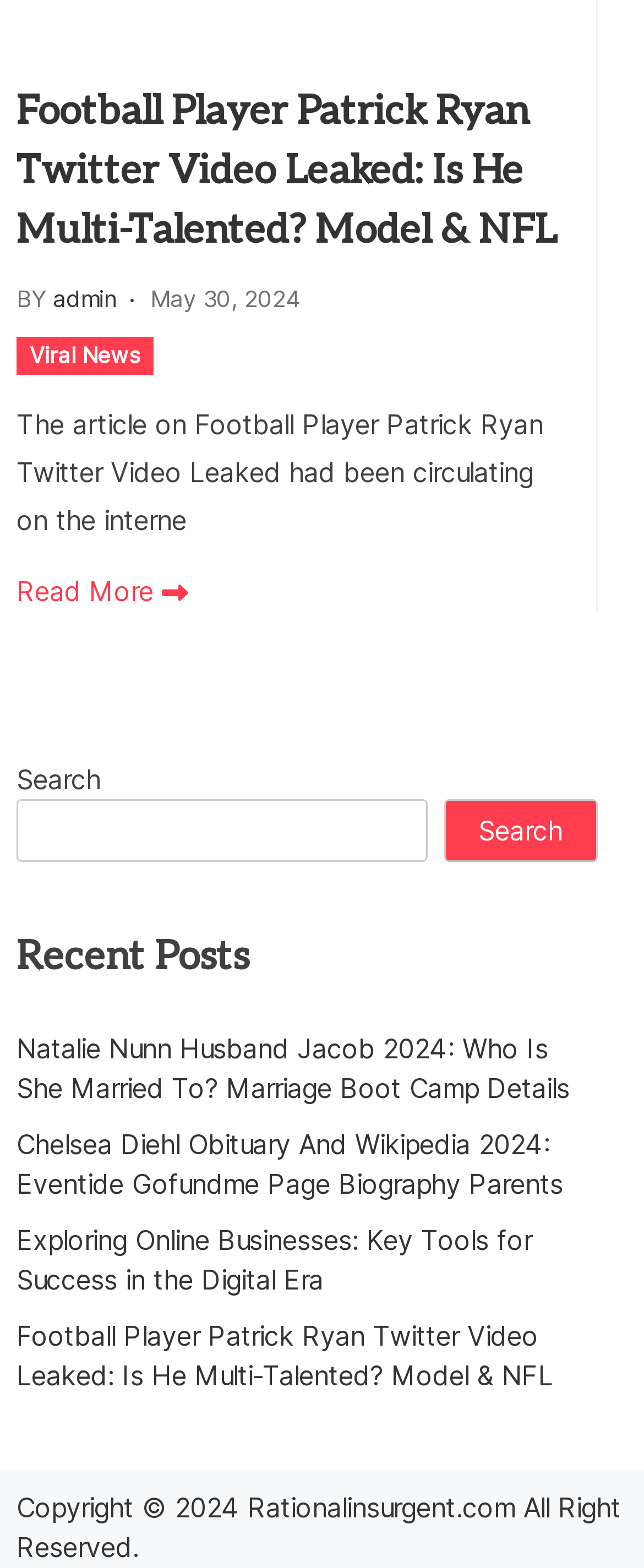Please identify the bounding box coordinates of the element that needs to be clicked to perform the following instruction: "Check the article about Natalie Nunn Husband Jacob 2024".

[0.026, 0.65, 0.927, 0.712]